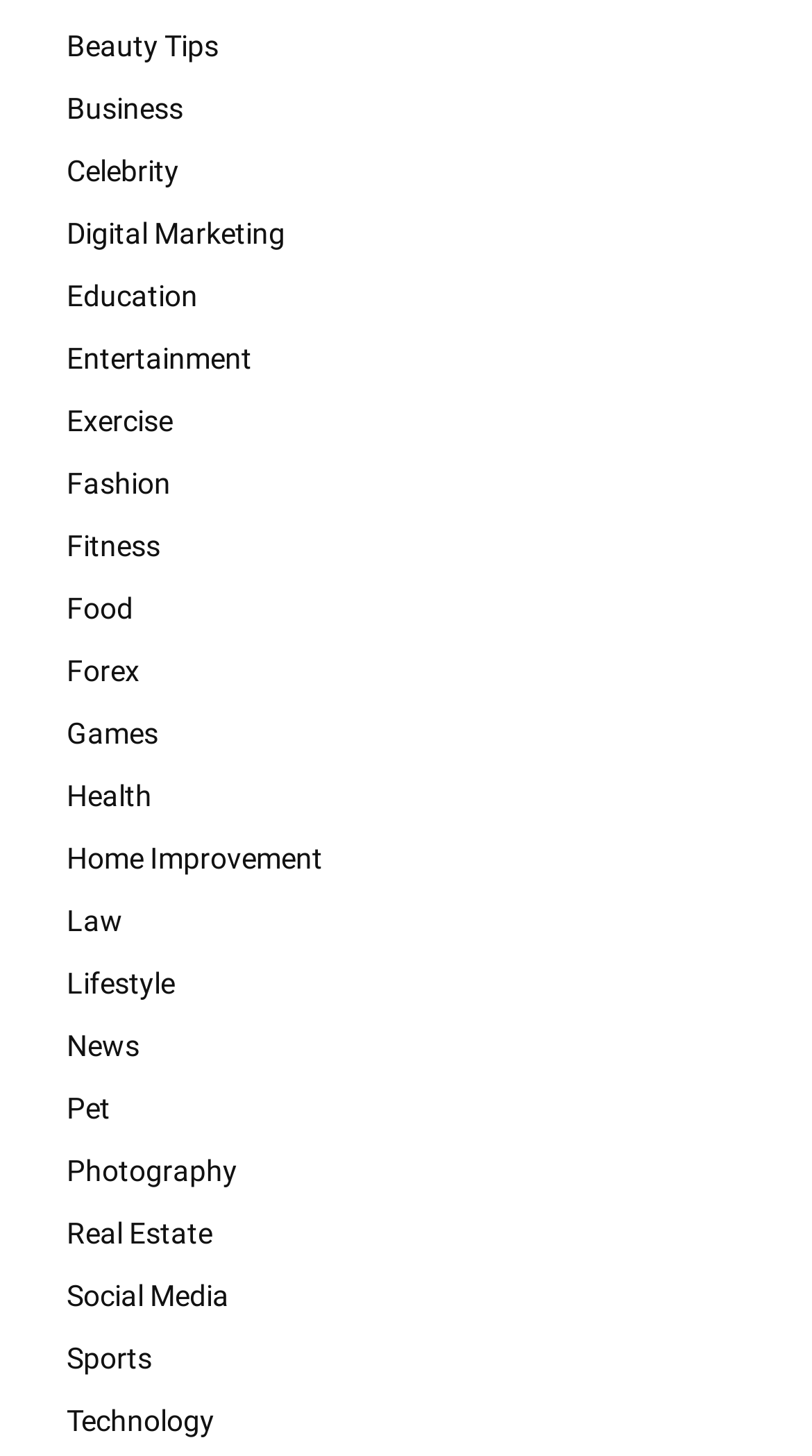Identify the bounding box for the UI element described as: "Digital Marketing". Ensure the coordinates are four float numbers between 0 and 1, formatted as [left, top, right, bottom].

[0.051, 0.139, 0.949, 0.182]